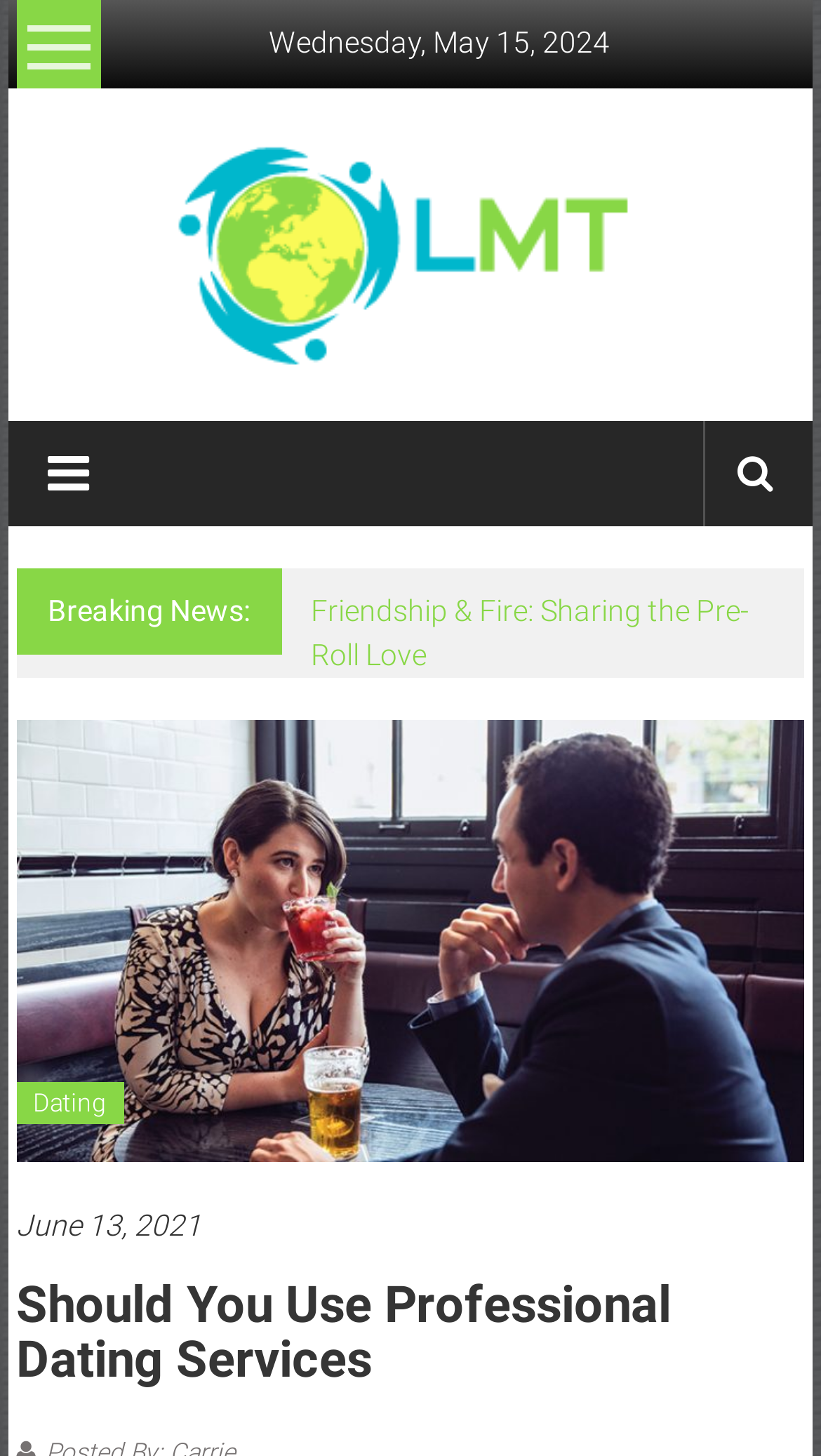Identify and provide the bounding box coordinates of the UI element described: "Dating". The coordinates should be formatted as [left, top, right, bottom], with each number being a float between 0 and 1.

[0.02, 0.773, 0.151, 0.802]